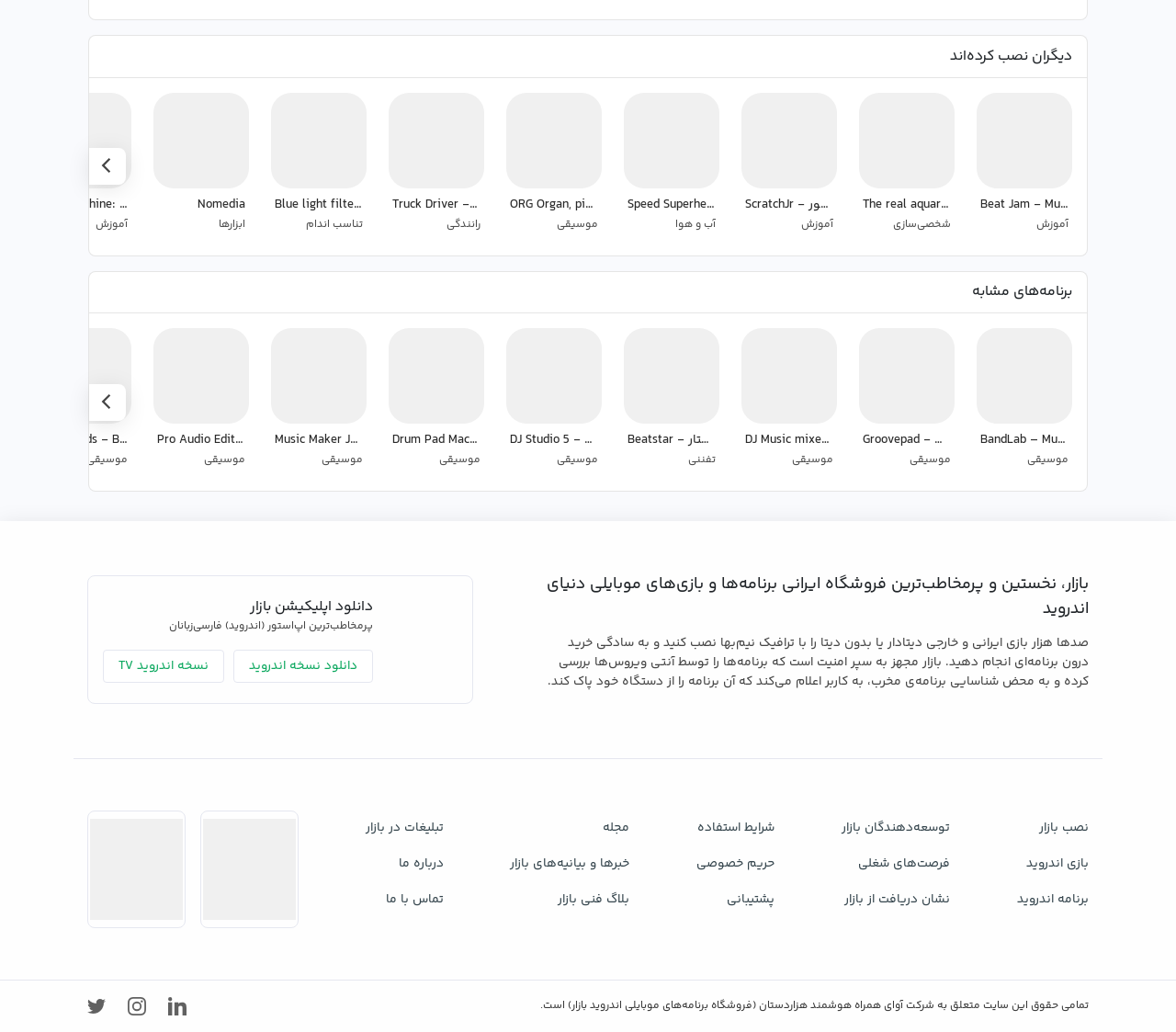Refer to the screenshot and give an in-depth answer to this question: What is the name of the first similar program?

The first similar program is 'Beat Jam - Music Maker Pad', which is listed as a link with an image.